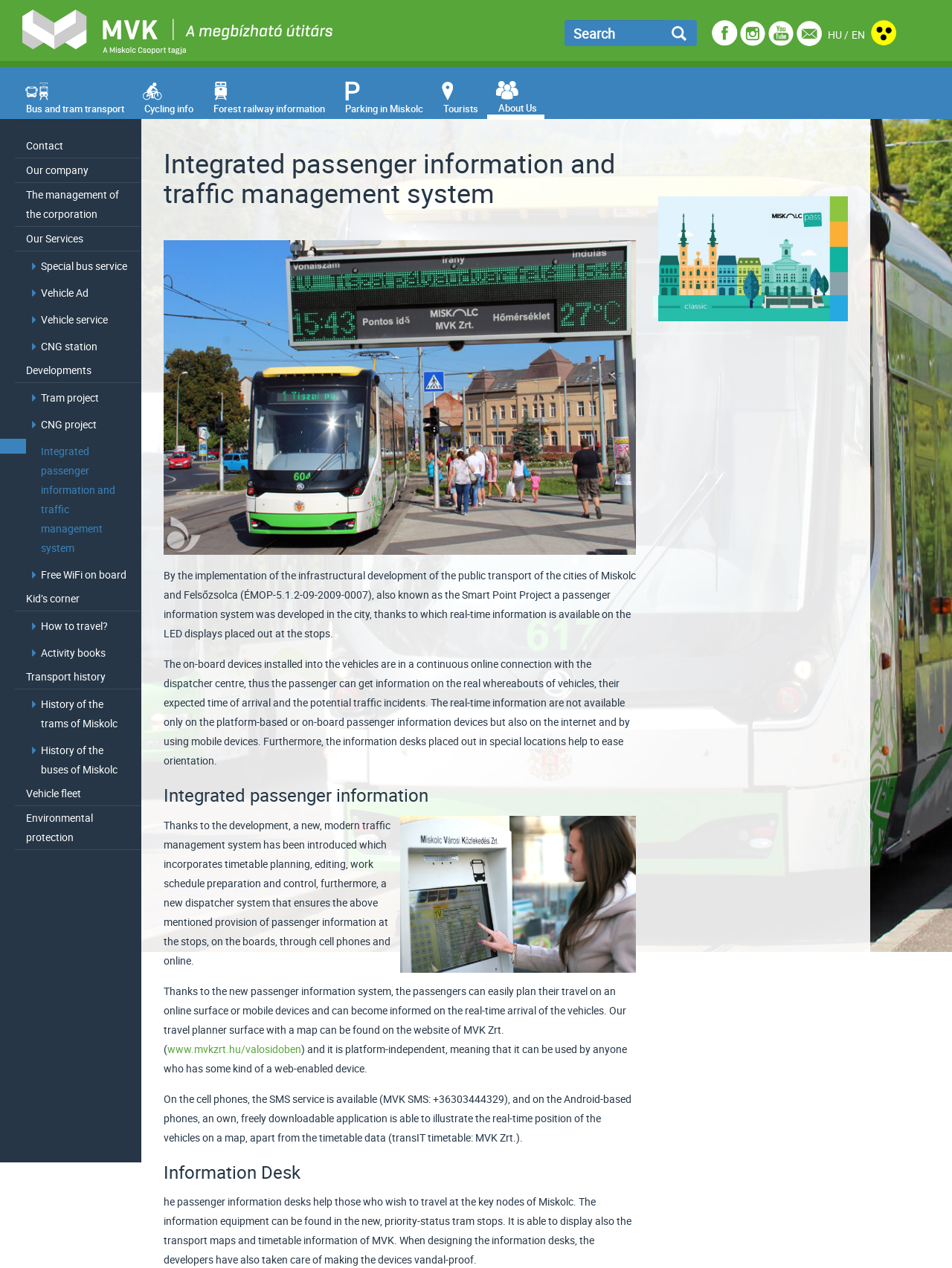What is the name of the company that operates the public transport?
Use the screenshot to answer the question with a single word or phrase.

MVK Zrt.